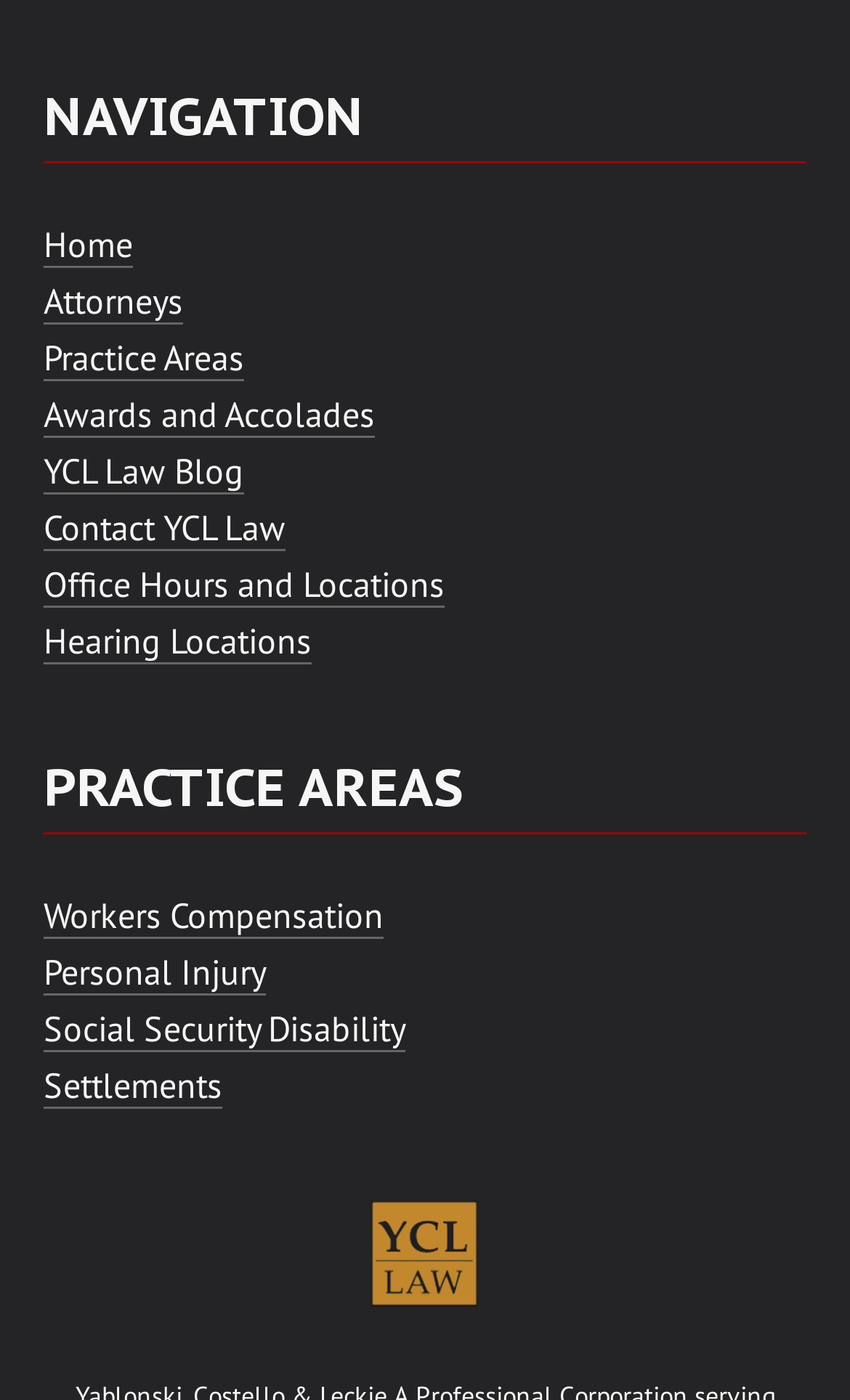Locate the bounding box coordinates of the clickable part needed for the task: "Click on Traffic Group".

None